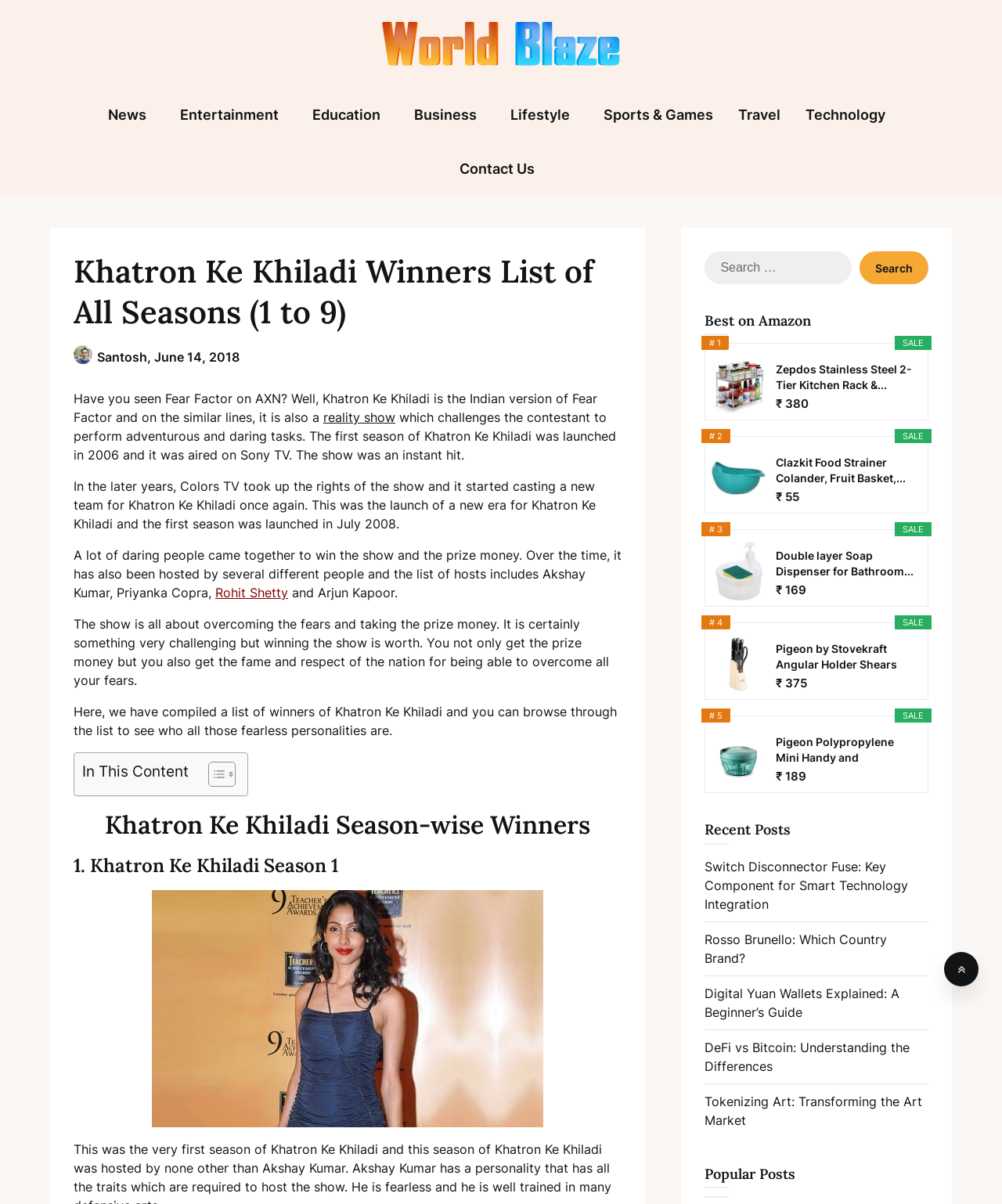Please provide a one-word or phrase answer to the question: 
What is the prize money of Khatron Ke Khiladi?

Not specified